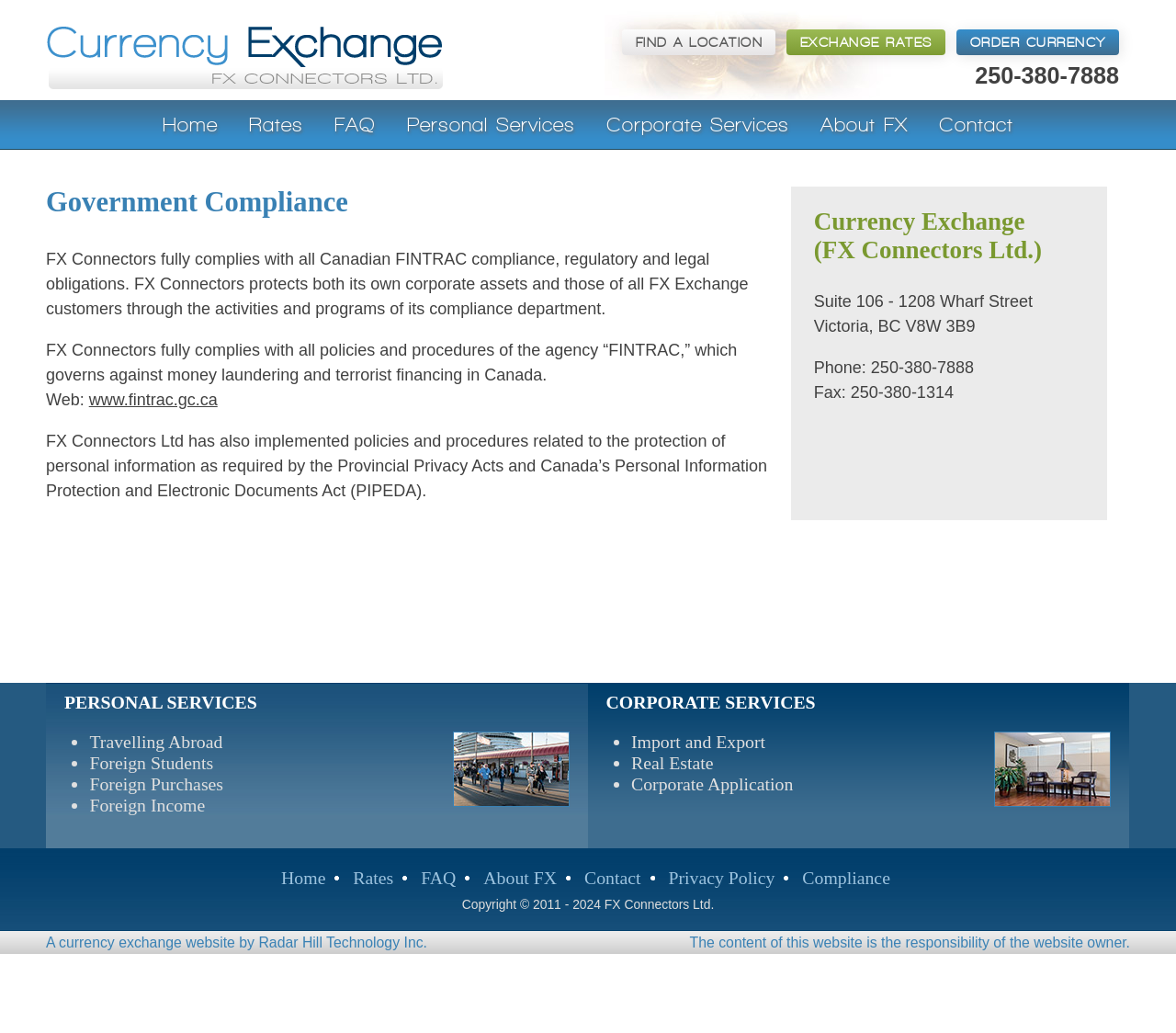What is the phone number of FX Connectors Ltd?
With the help of the image, please provide a detailed response to the question.

I found the phone number by looking at the 'Currency Exchange (FX Connectors Ltd.)' section, where it is listed as 'Phone: 250-380-7888'.